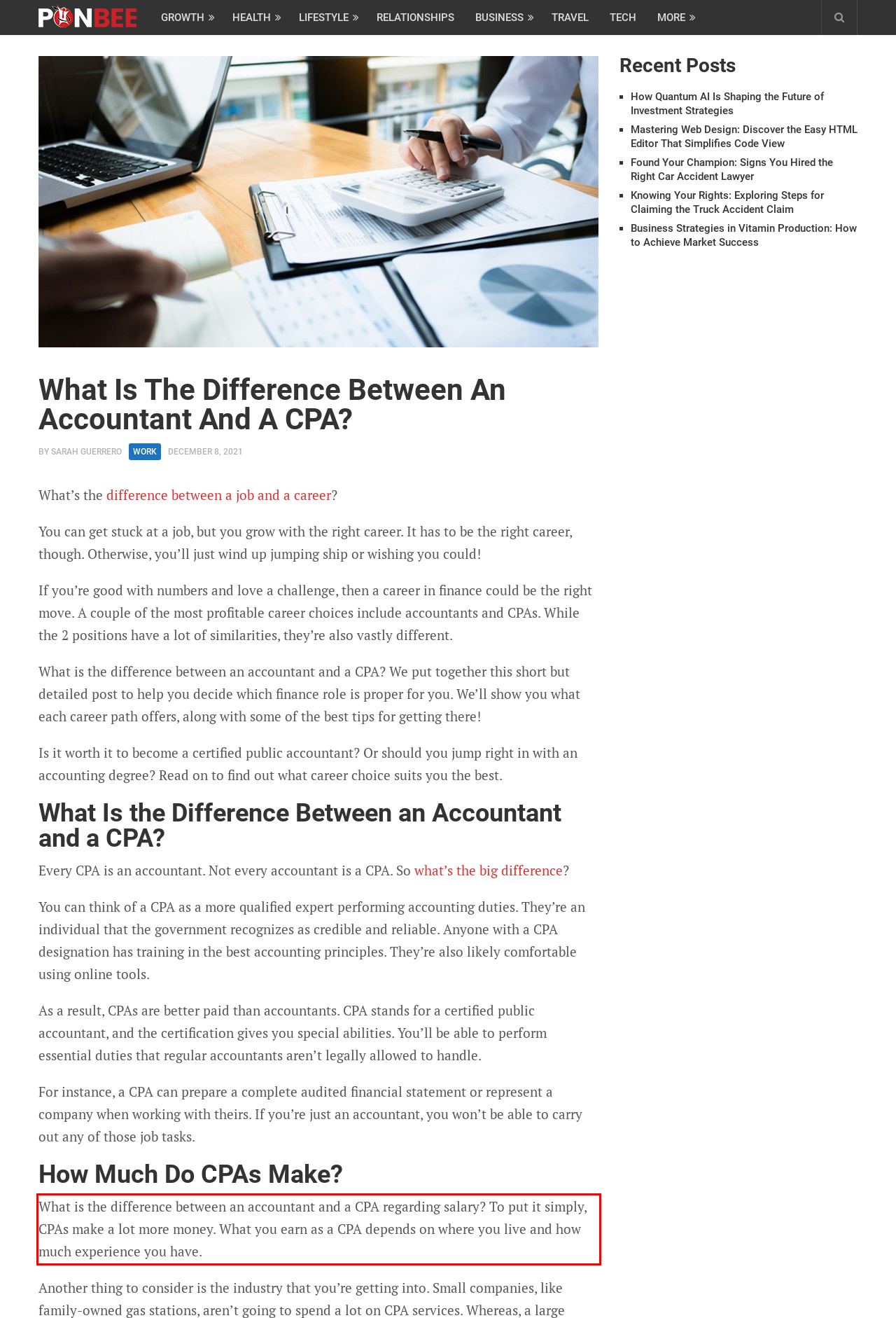Given a screenshot of a webpage containing a red bounding box, perform OCR on the text within this red bounding box and provide the text content.

What is the difference between an accountant and a CPA regarding salary? To put it simply, CPAs make a lot more money. What you earn as a CPA depends on where you live and how much experience you have.